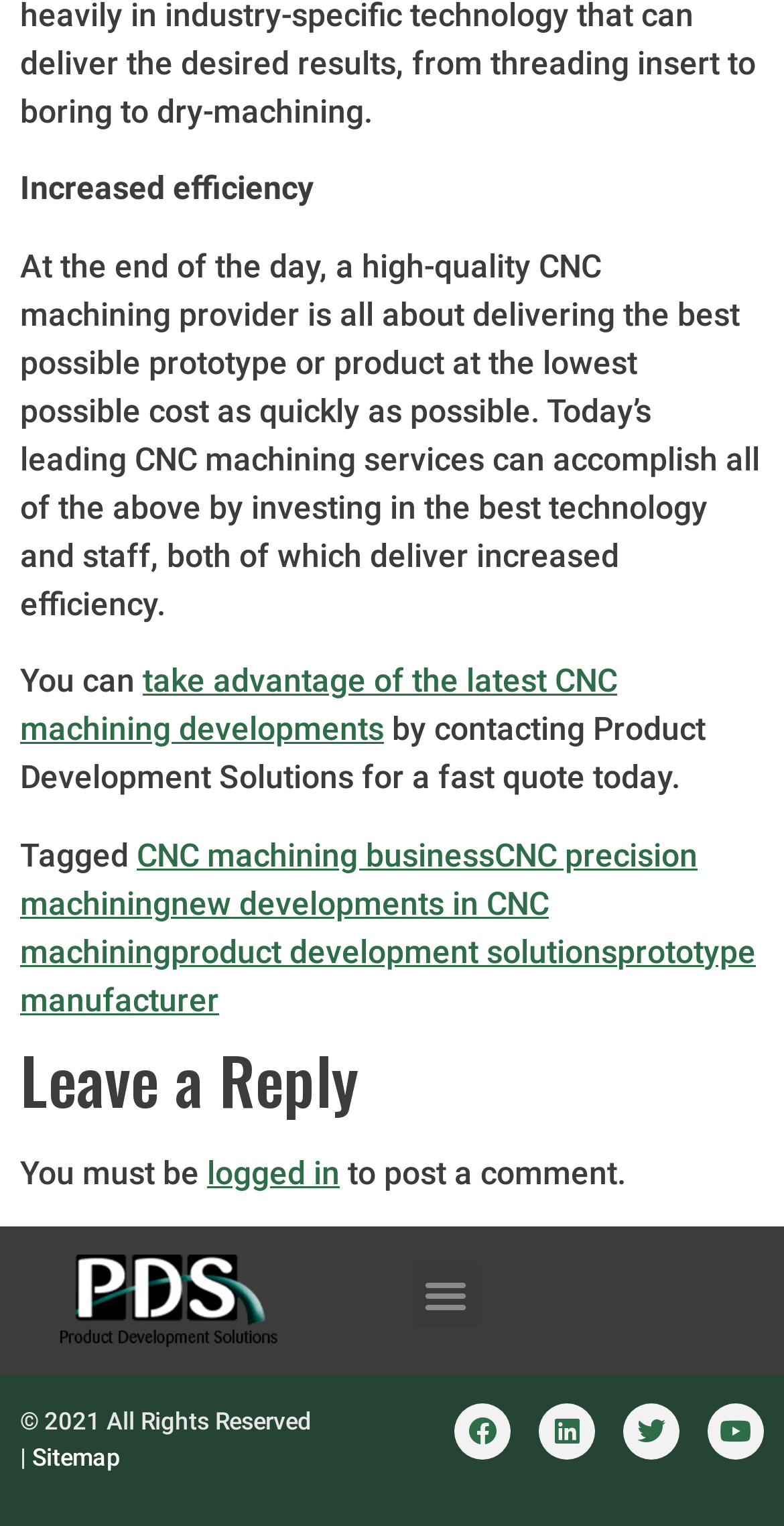What is the purpose of the 'Leave a Reply' section?
Use the information from the image to give a detailed answer to the question.

The 'Leave a Reply' section is a common feature on webpages that allows users to leave comments or feedback. In this case, the text 'You must be logged in to post a comment' suggests that users need to log in to the website in order to leave a comment, which implies that the purpose of this section is to allow users to post comments.